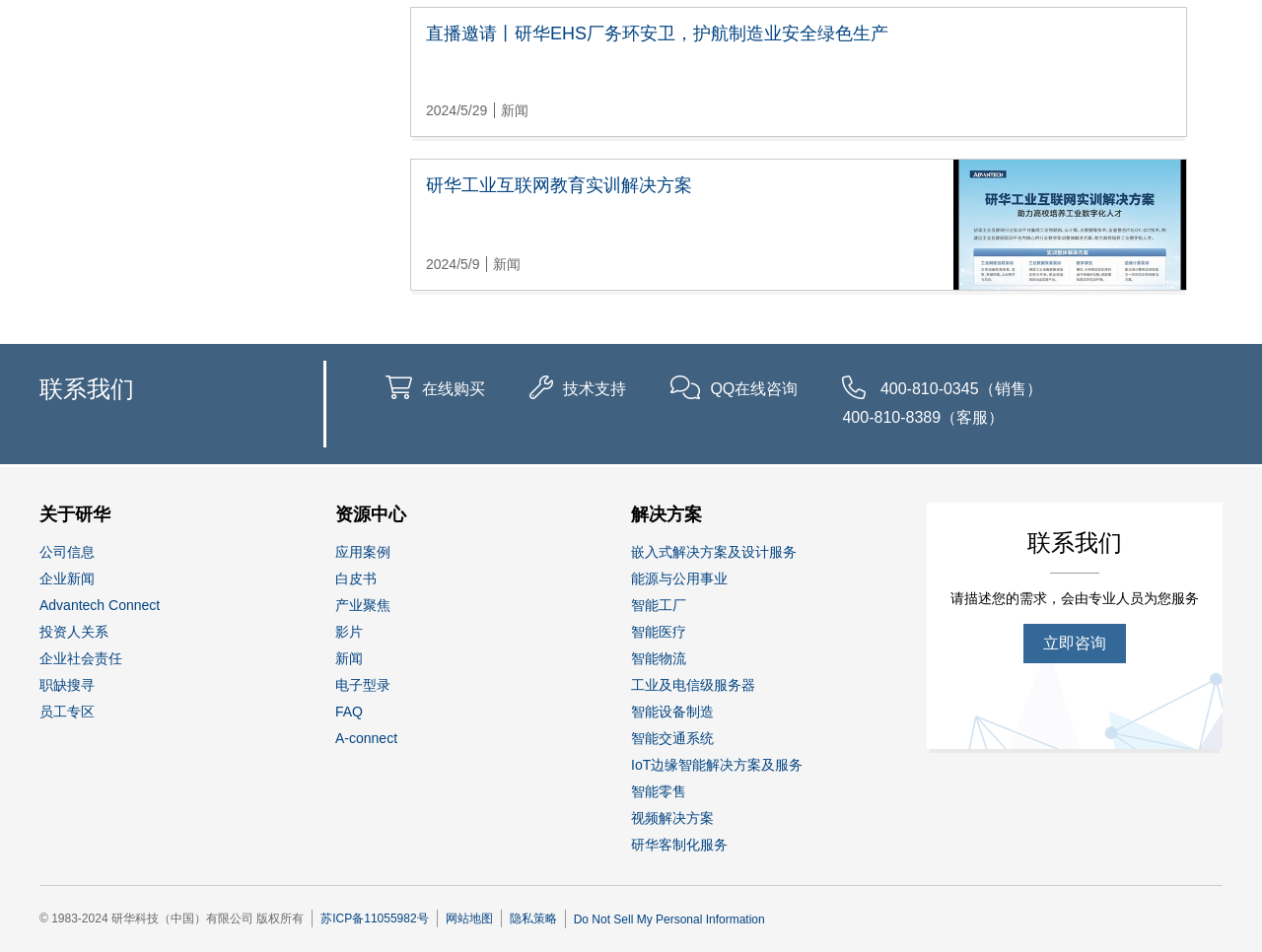Specify the bounding box coordinates for the region that must be clicked to perform the given instruction: "Learn about 嵌入式解决方案及设计服务".

[0.5, 0.569, 0.631, 0.597]